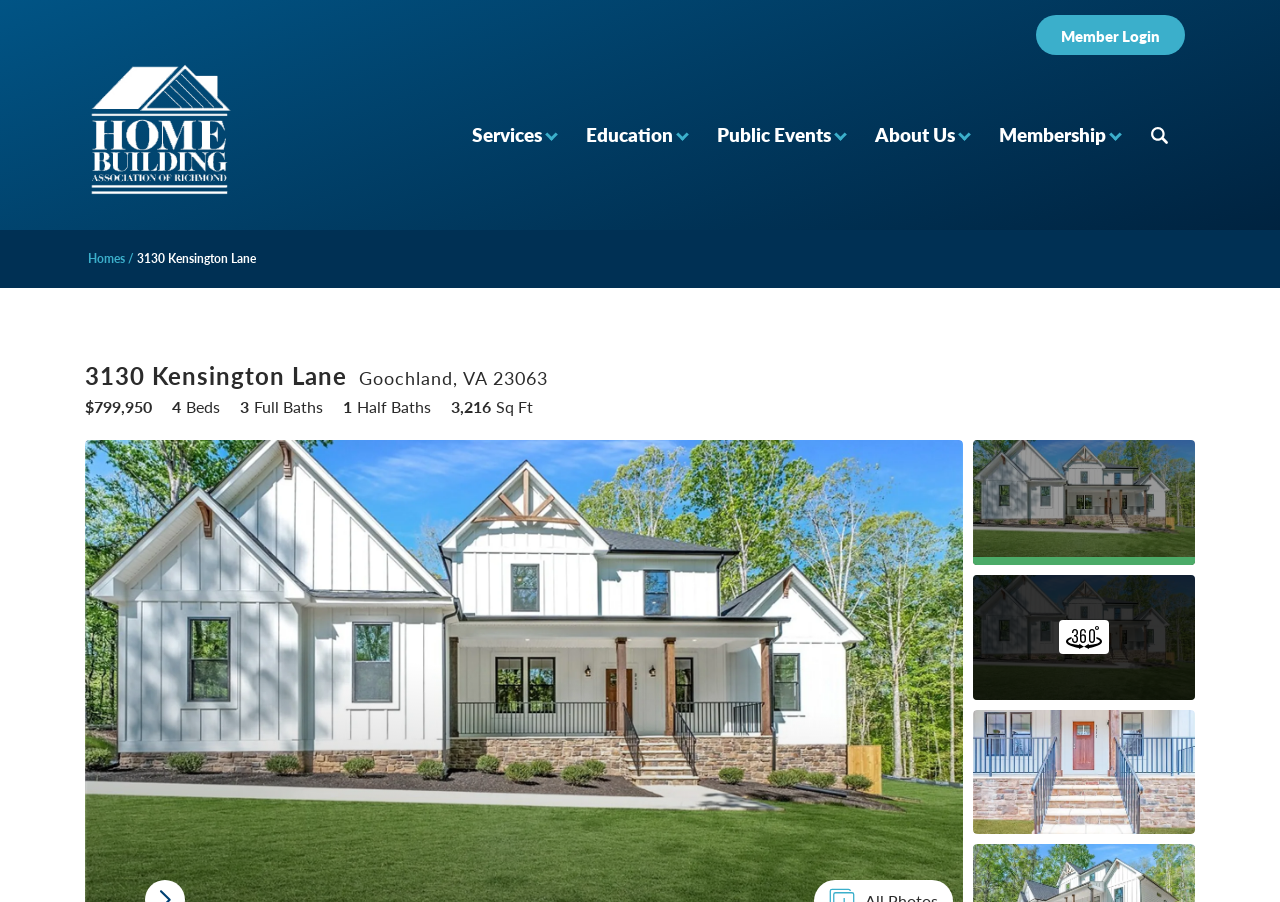Given the description of a UI element: "Homes", identify the bounding box coordinates of the matching element in the webpage screenshot.

[0.069, 0.277, 0.098, 0.296]